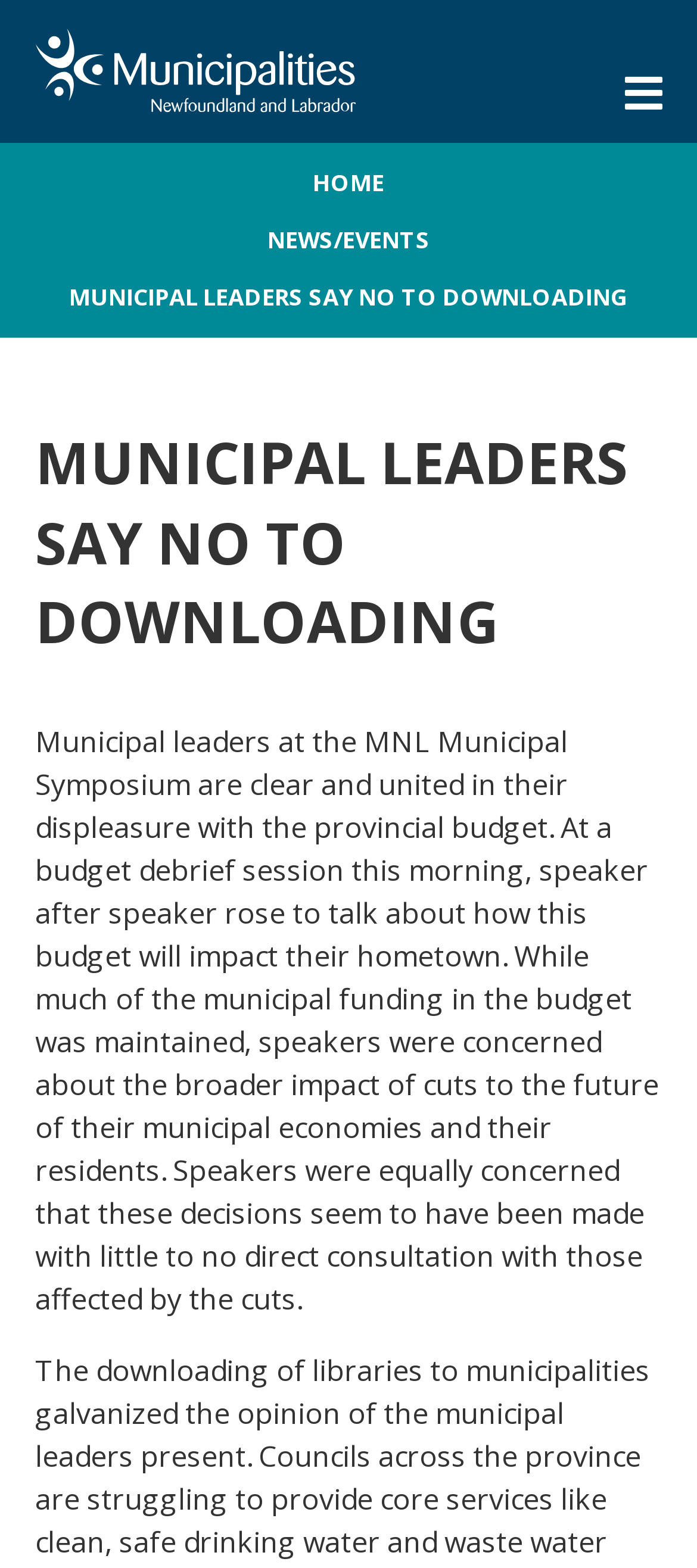Describe the webpage in detail, including text, images, and layout.

The webpage appears to be an article from Municipalities Newfoundland and Labrador, with a focus on municipal leaders' reactions to the provincial budget. At the top left of the page, there is a link and an image, likely a logo. On the top right, there is a social media link, represented by an icon.

The main content of the page is divided into sections. The first section has a heading "MUNICIPAL LEADERS SAY NO TO DOWNLOADING" and a paragraph of text that summarizes the article. The text describes municipal leaders' displeasure with the provincial budget and their concerns about its impact on their hometowns.

Below this section, there is a form with a heading "NEWS & EVENTS SIGNUP – SELECT ALL THAT APPLY". The form has several checkboxes for selecting different types of news and events, including municipal news, event registrations, media releases, and general updates. There is also a combobox and a textbox for users to input their information.

At the bottom of the page, there is a button labeled "SUBMIT" and a static text with the address of Municipalities NL.

On the top navigation bar, there are links to "HOME", "NEWS/EVENTS", and the current page "MUNICIPAL LEADERS SAY NO TO DOWNLOADING".